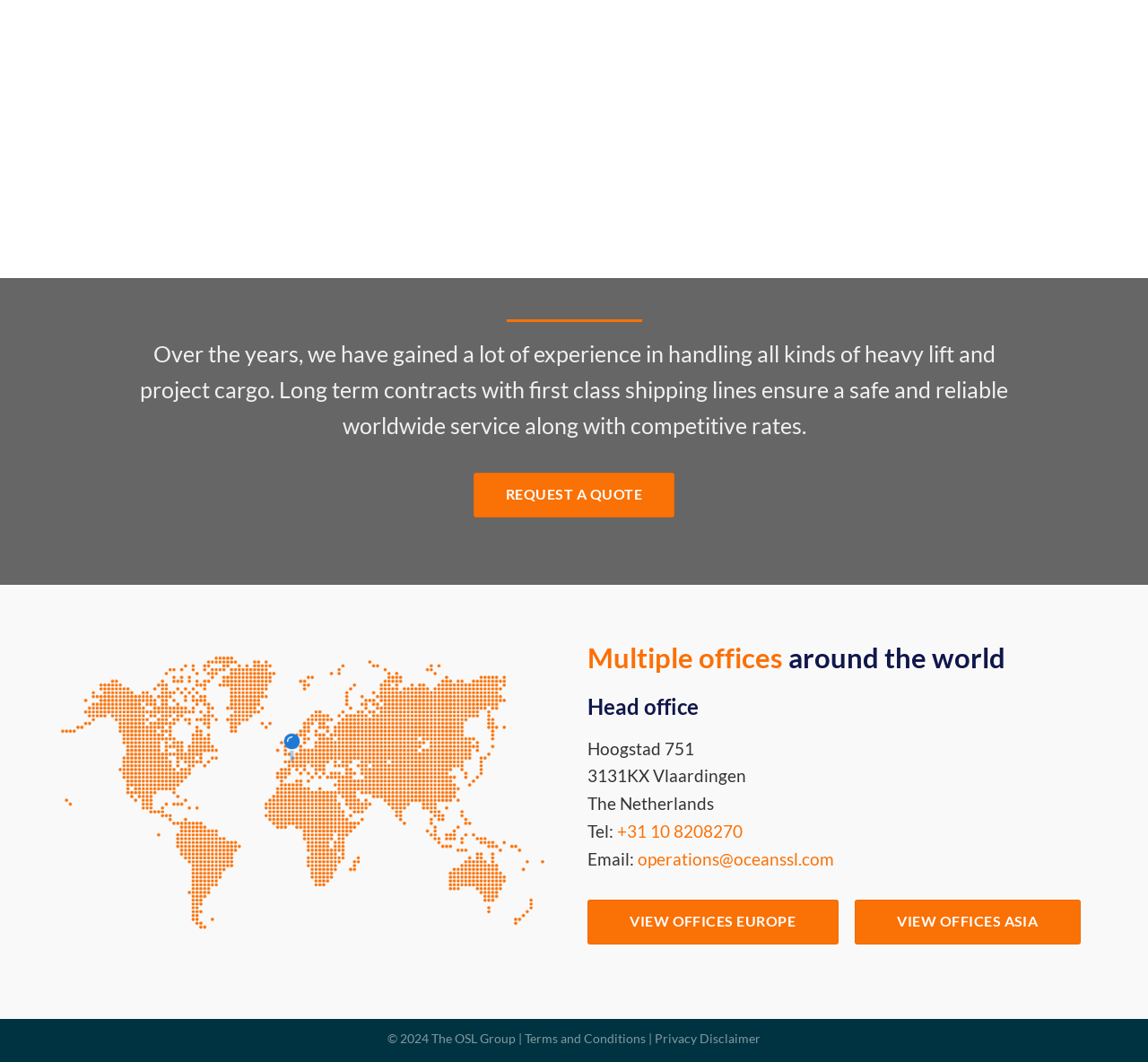How many offices are mentioned on the webpage?
Relying on the image, give a concise answer in one word or a brief phrase.

One